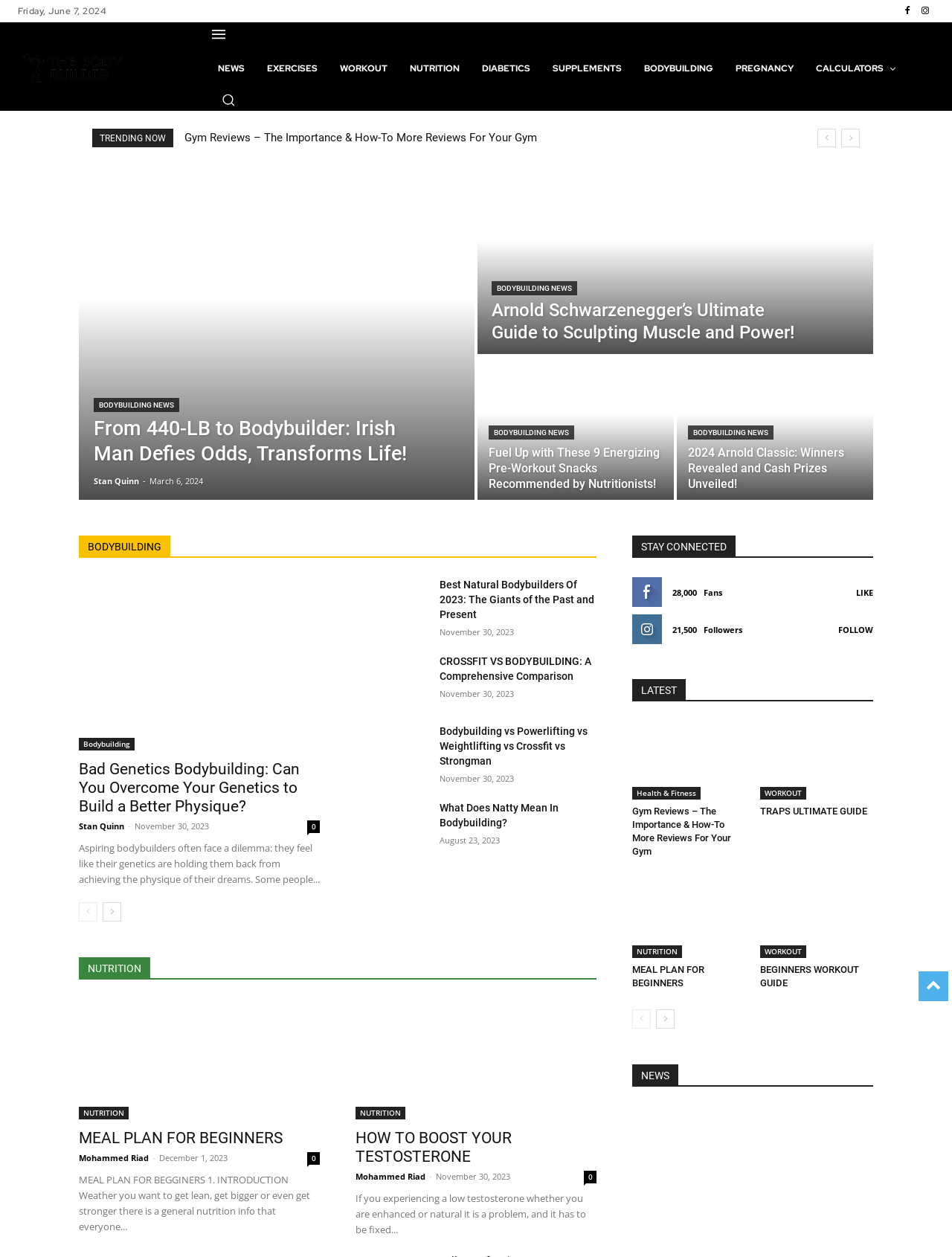Utilize the details in the image to give a detailed response to the question: What is the title of the article with the author 'Stan Quinn'?

The article with the author 'Stan Quinn' is titled 'From 440-LB to Bodybuilder: Irish Man Defies Odds, Transforms Life!', which can be found by tracing the link 'Stan Quinn' to its corresponding article title.